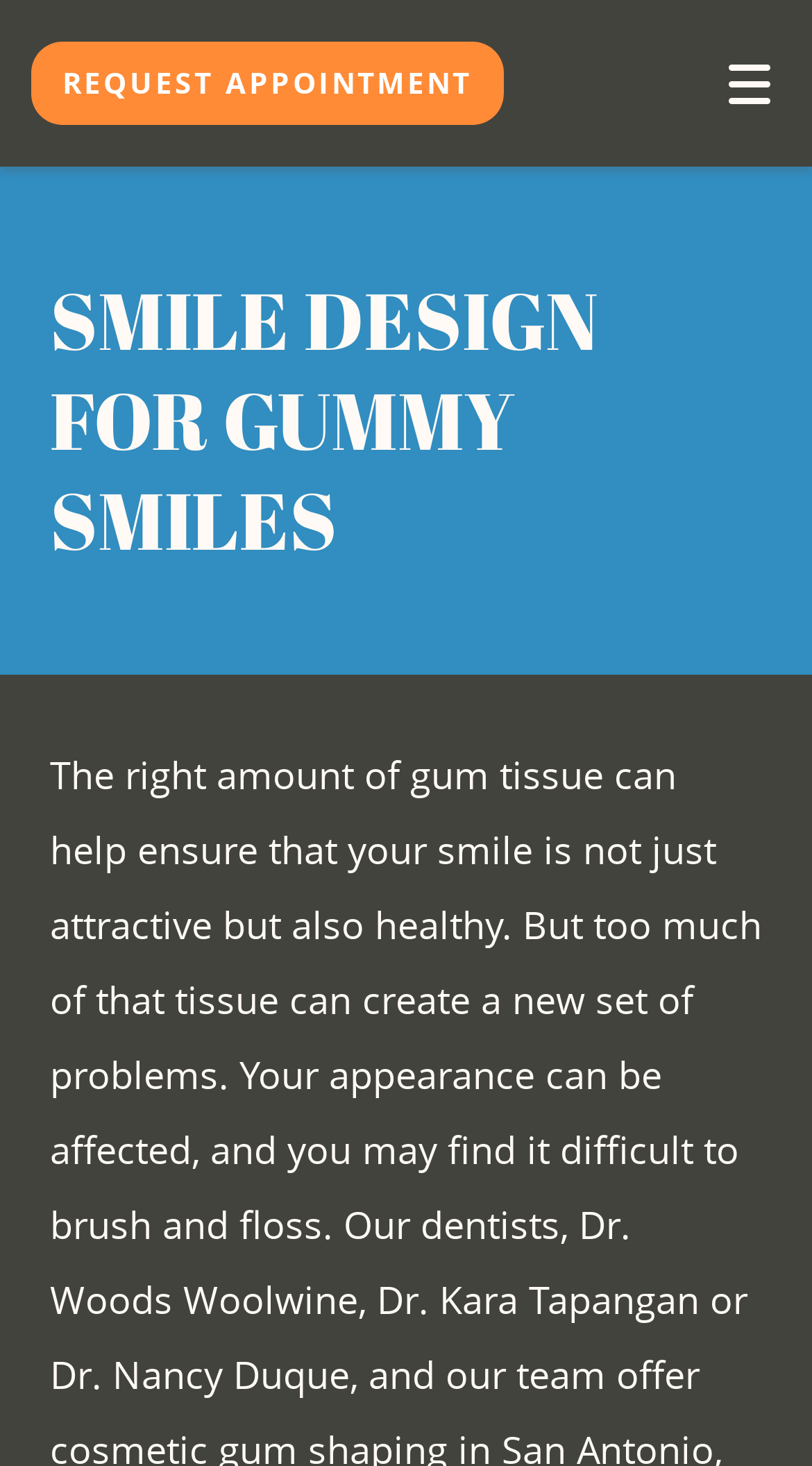Locate the bounding box coordinates of the area where you should click to accomplish the instruction: "Read more about MMP&S Secures a Complete Reversal in the New York Appellate Division on Coverage Dispute".

None